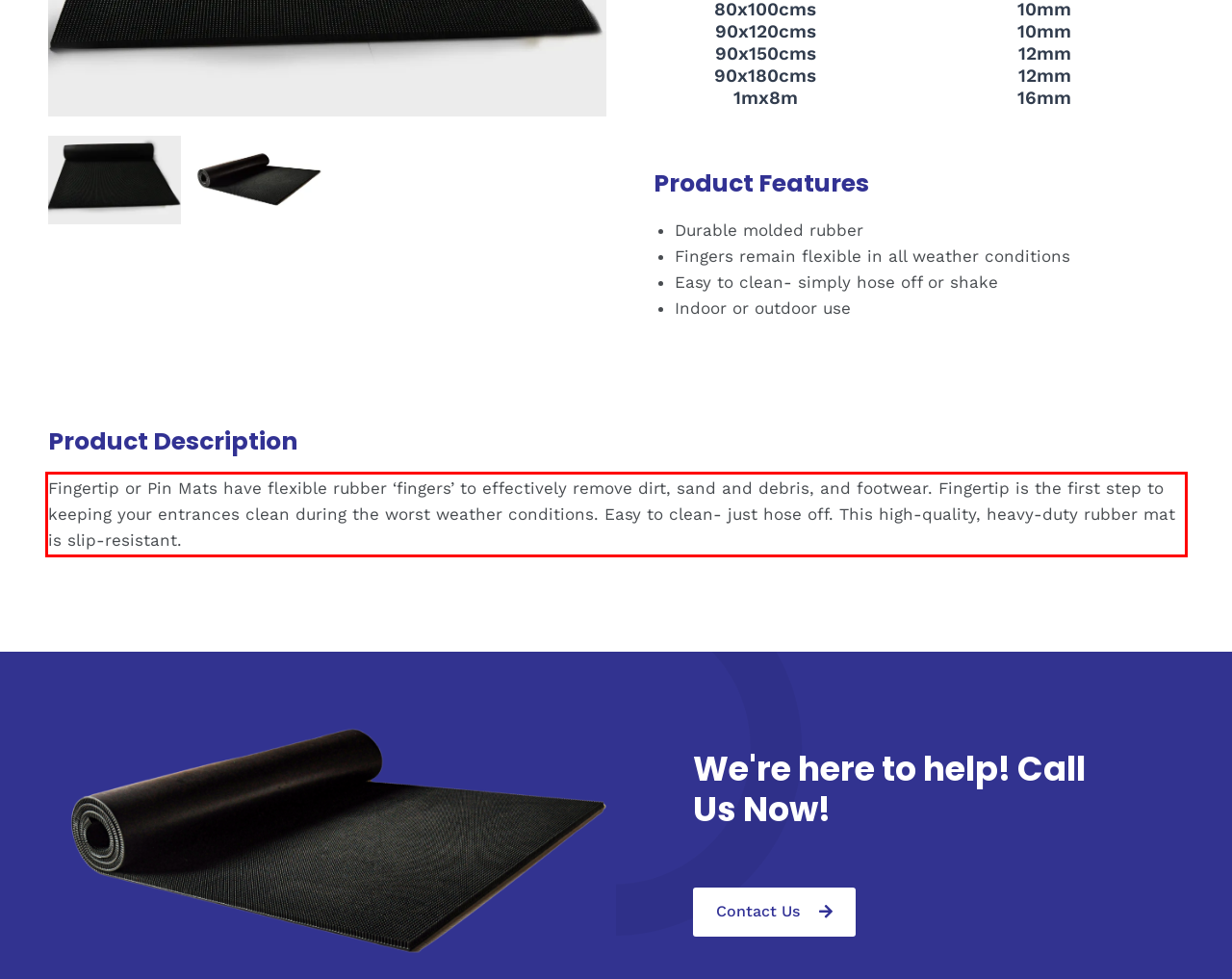You are given a screenshot showing a webpage with a red bounding box. Perform OCR to capture the text within the red bounding box.

Fingertip or Pin Mats have flexible rubber ‘fingers’ to effectively remove dirt, sand and debris, and footwear. Fingertip is the first step to keeping your entrances clean during the worst weather conditions. Easy to clean- just hose off. This high-quality, heavy-duty rubber mat is slip-resistant.